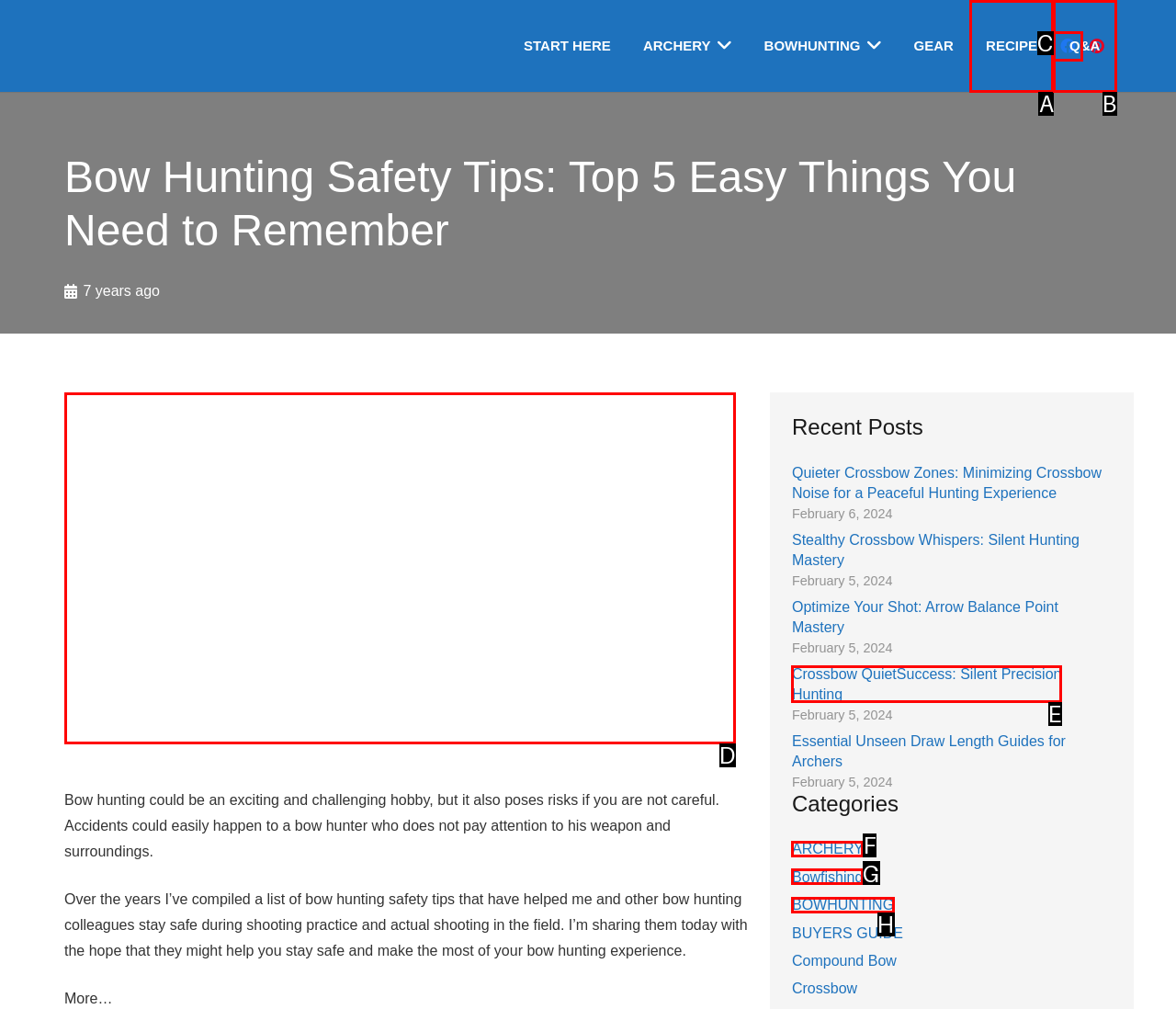Specify which element within the red bounding boxes should be clicked for this task: View the 'Bow Hunting Safety Tips' image Respond with the letter of the correct option.

D